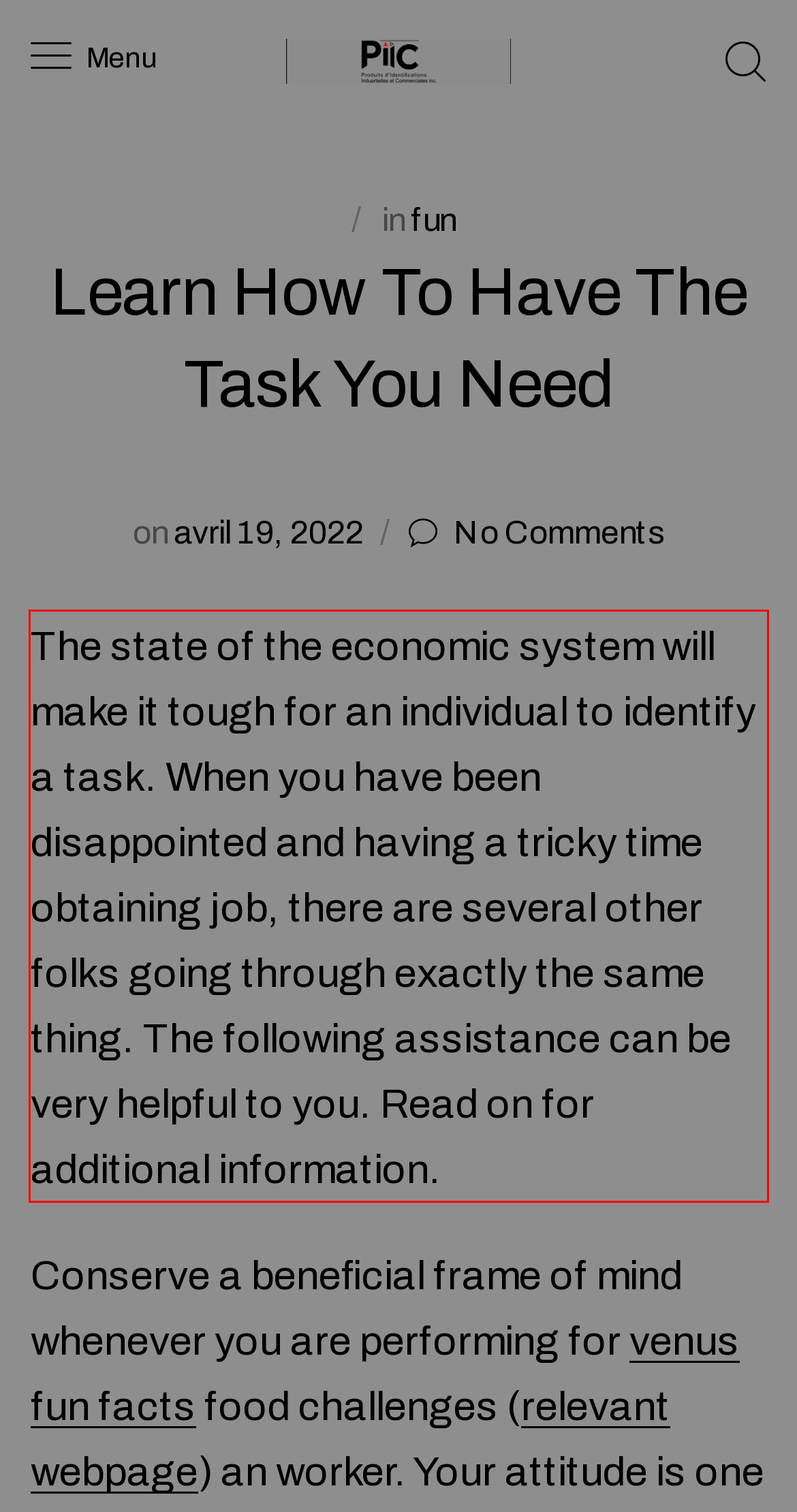There is a screenshot of a webpage with a red bounding box around a UI element. Please use OCR to extract the text within the red bounding box.

The state of the economic system will make it tough for an individual to identify a task. When you have been disappointed and having a tricky time obtaining job, there are several other folks going through exactly the same thing. The following assistance can be very helpful to you. Read on for additional information.